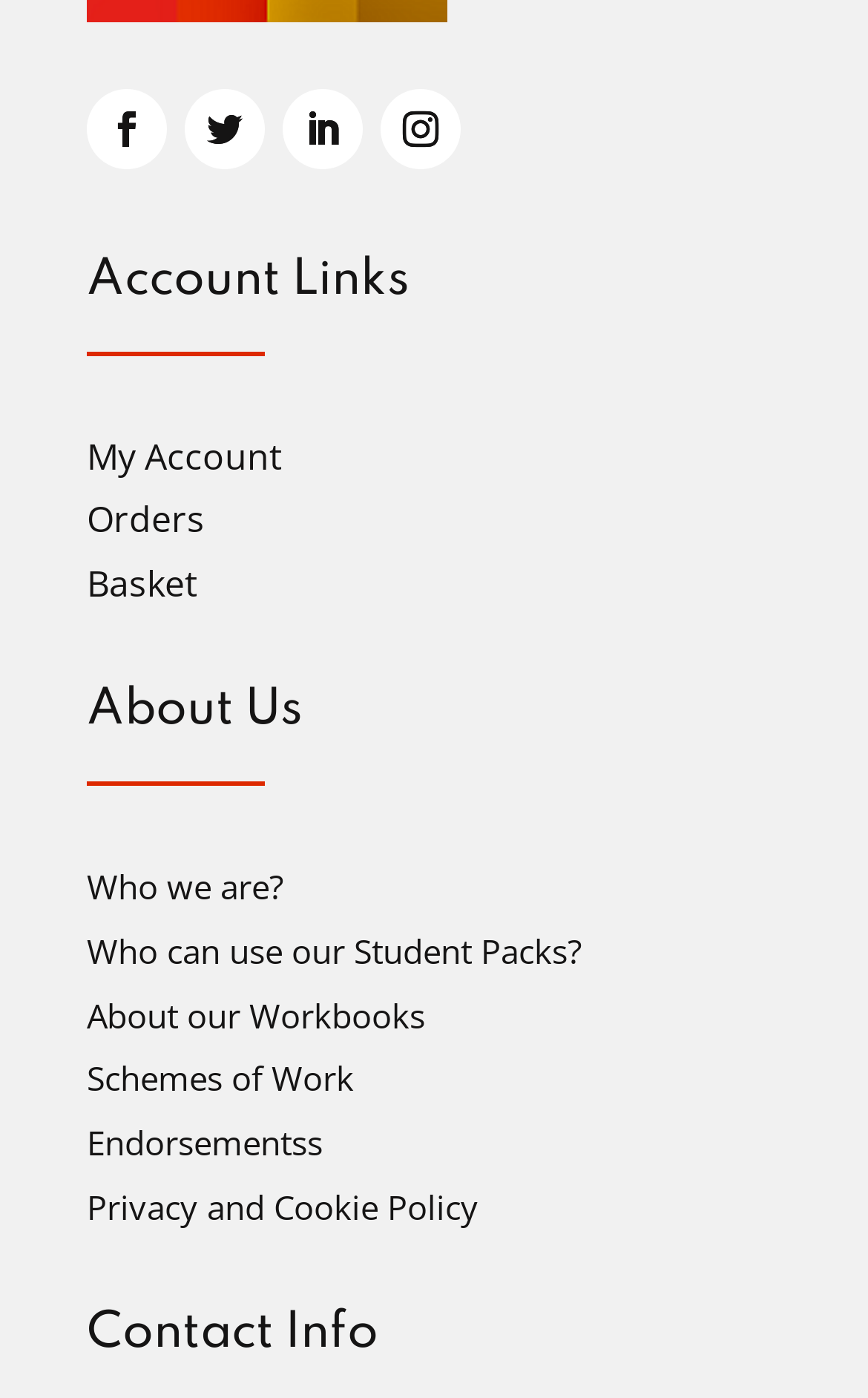Please locate the clickable area by providing the bounding box coordinates to follow this instruction: "Go to Basket".

[0.1, 0.4, 0.228, 0.435]